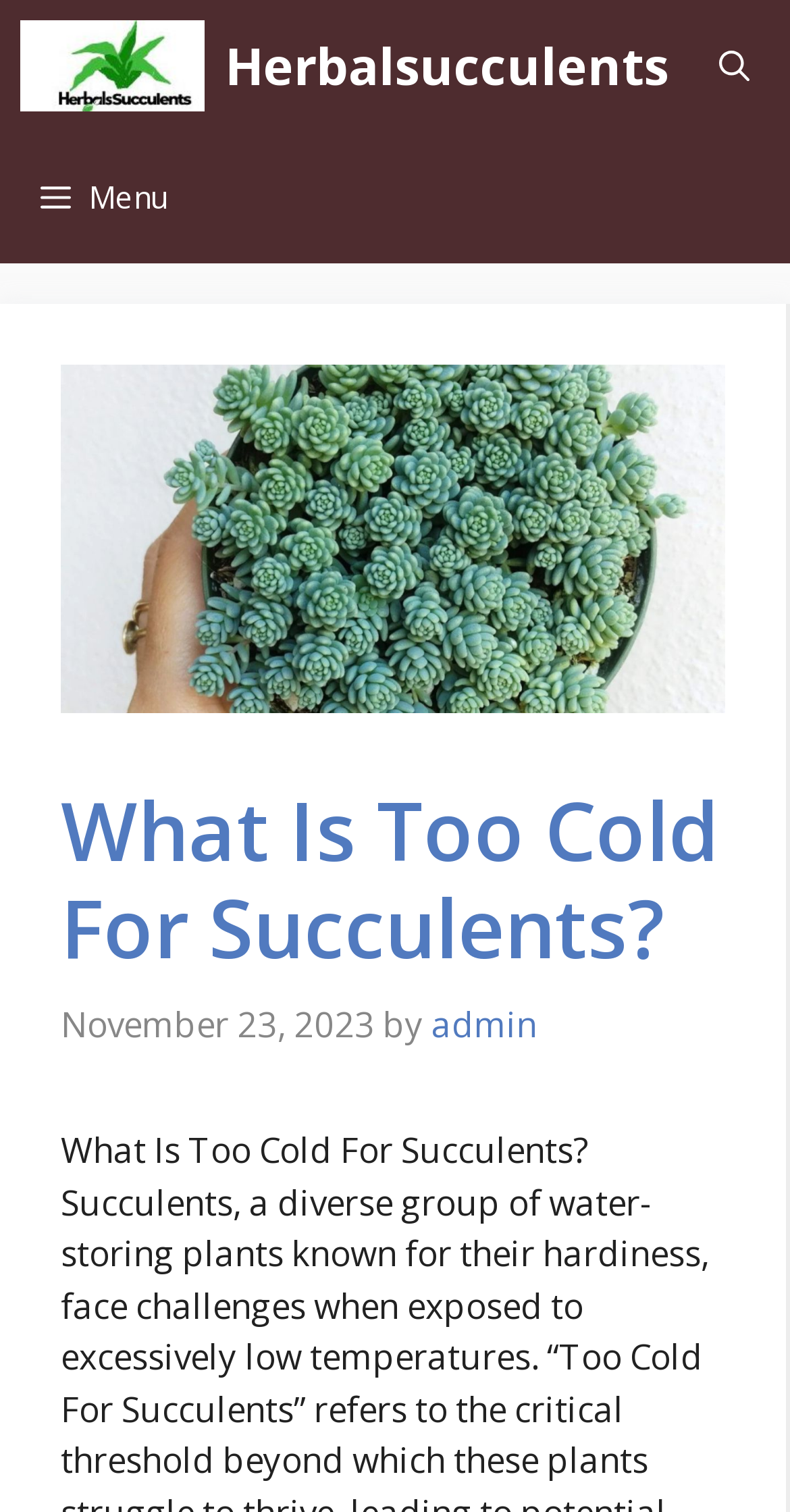Describe the entire webpage, focusing on both content and design.

The webpage is about succulent care, specifically discussing the limits of succulent resilience and providing winter care tips. At the top of the page, there is a primary navigation menu that spans the entire width of the page. Within this menu, there are two links to "Herbalsucculents" on the left and right sides, respectively, each accompanied by an image. A "Menu" button is located on the left side, and an "Open search" button is on the right side.

Below the navigation menu, there is a large image that takes up most of the page's width, with a header section on top of it. The header section contains the title "What Is Too Cold For Succulents?" in a large font, followed by the date "November 23, 2023" and the author's name "admin" in smaller text.